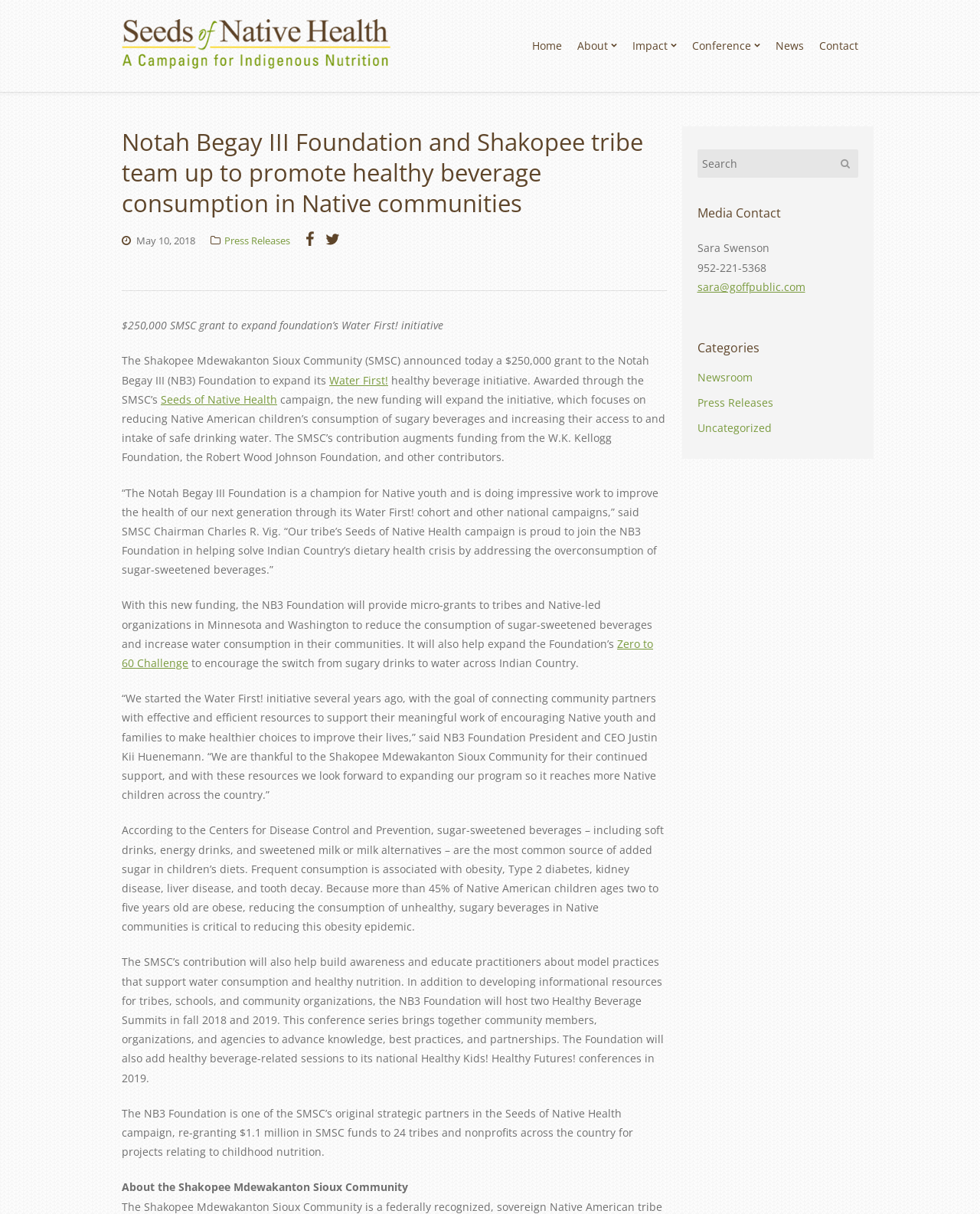What is the main heading of this webpage? Please extract and provide it.

Notah Begay III Foundation and Shakopee tribe team up to promote healthy beverage consumption in Native communities